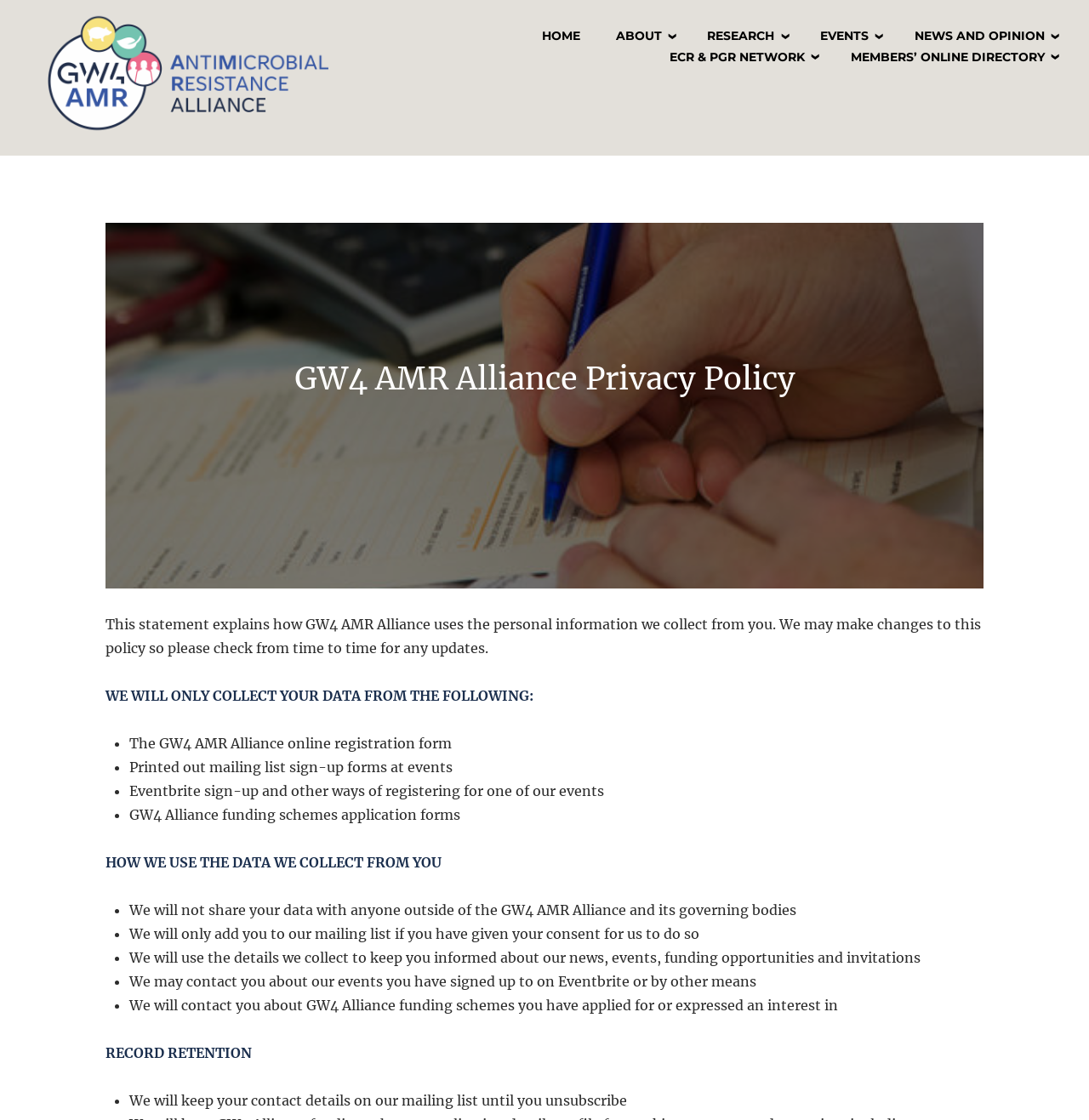Write a detailed summary of the webpage.

The webpage is about the privacy policy of the GW4 Antimicrobial Resistance Alliance. At the top, there is a logo of the alliance, accompanied by a link to the alliance's homepage. Below the logo, there are several navigation links, including "HOME", "ABOUT", "RESEARCH", "EVENTS", "NEWS AND OPINION", "ECR & PGR NETWORK", and "MEMBERS’ ONLINE DIRECTORY".

The main content of the page is divided into sections, each with a clear heading. The first section is titled "GW4 AMR Alliance Privacy Policy" and provides an introduction to the policy, stating that it explains how the alliance uses personal information collected from users.

The next section, "WE WILL ONLY COLLECT YOUR DATA FROM THE FOLLOWING:", lists the sources from which the alliance collects personal data, including online registration forms, printed mailing list sign-up forms, Eventbrite sign-ups, and funding schemes application forms.

The following section, "HOW WE USE THE DATA WE COLLECT FROM YOU", outlines how the alliance uses the collected data, including not sharing it with anyone outside the alliance, only adding users to the mailing list with their consent, and using the data to keep users informed about news, events, and funding opportunities.

The final section, "RECORD RETENTION", explains how long the alliance keeps user contact details on its mailing list, which is until the user unsubscribes.